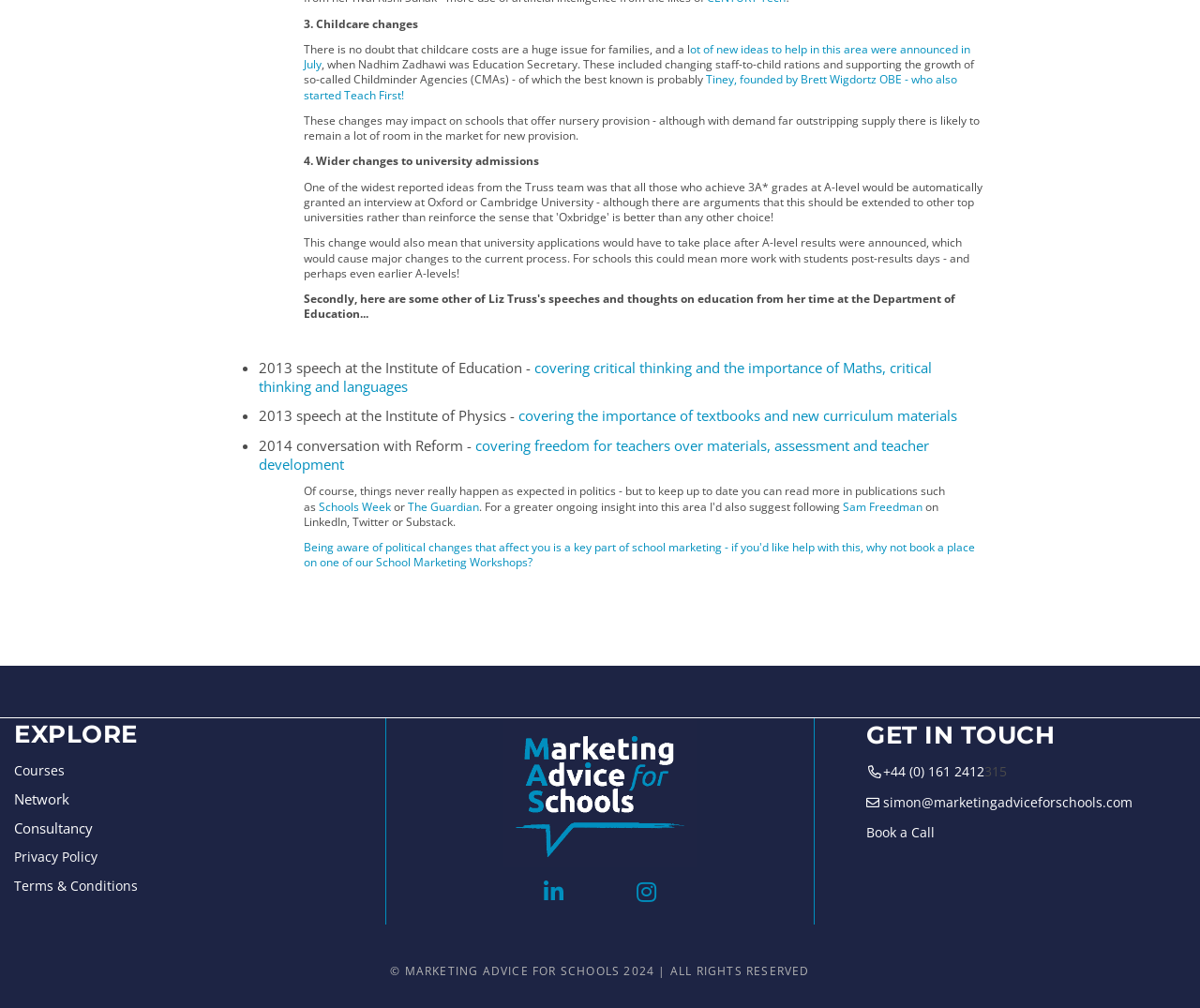Find the bounding box coordinates of the clickable element required to execute the following instruction: "Click 'Courses'". Provide the coordinates as four float numbers between 0 and 1, i.e., [left, top, right, bottom].

[0.012, 0.755, 0.054, 0.773]